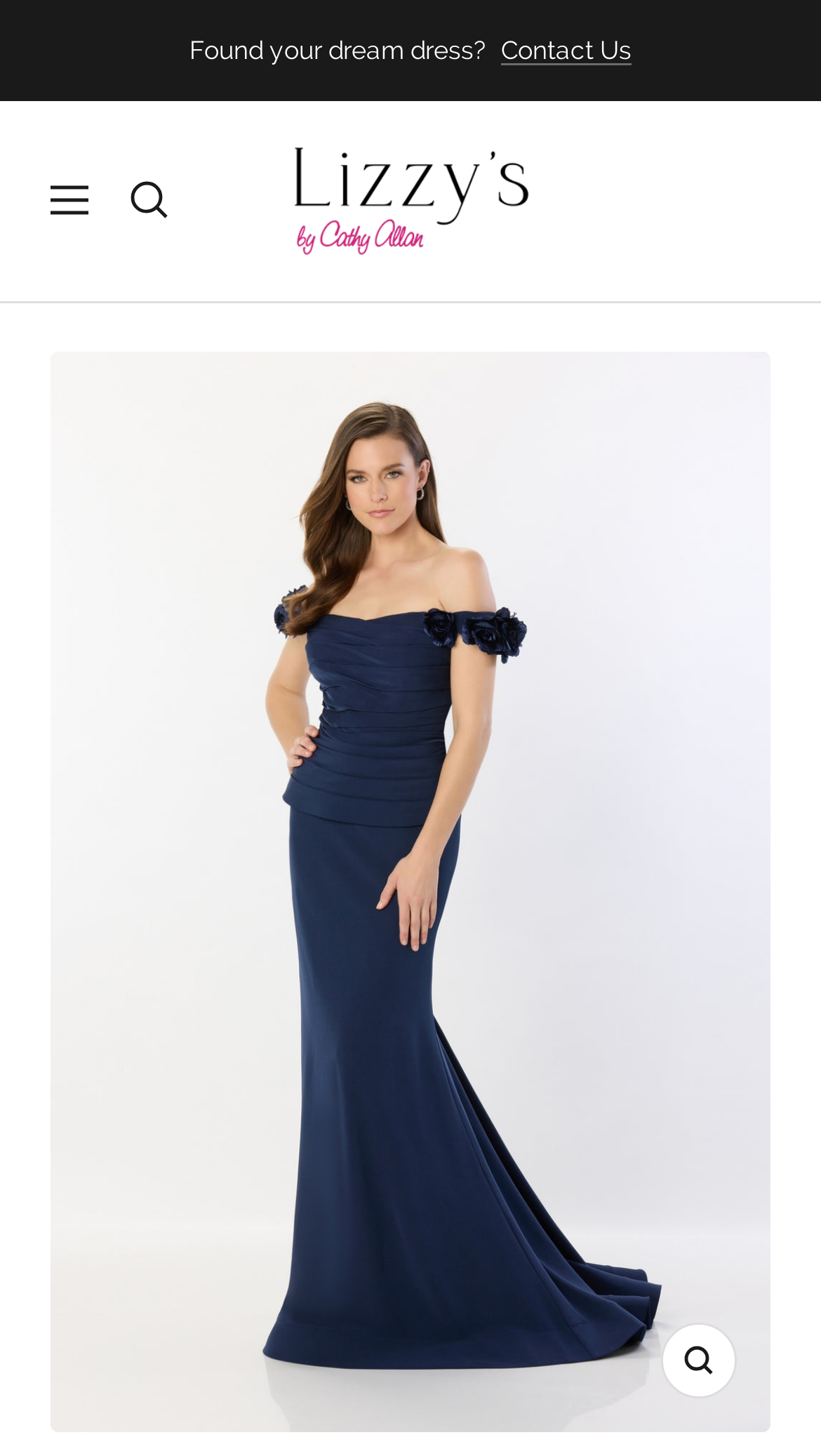Please provide a detailed answer to the question below by examining the image:
What is the name of the designer?

I found the answer by looking at the link element with the text 'Lizzy's by Cathy Allan', which suggests that Cathy Allan is the designer of the gown.